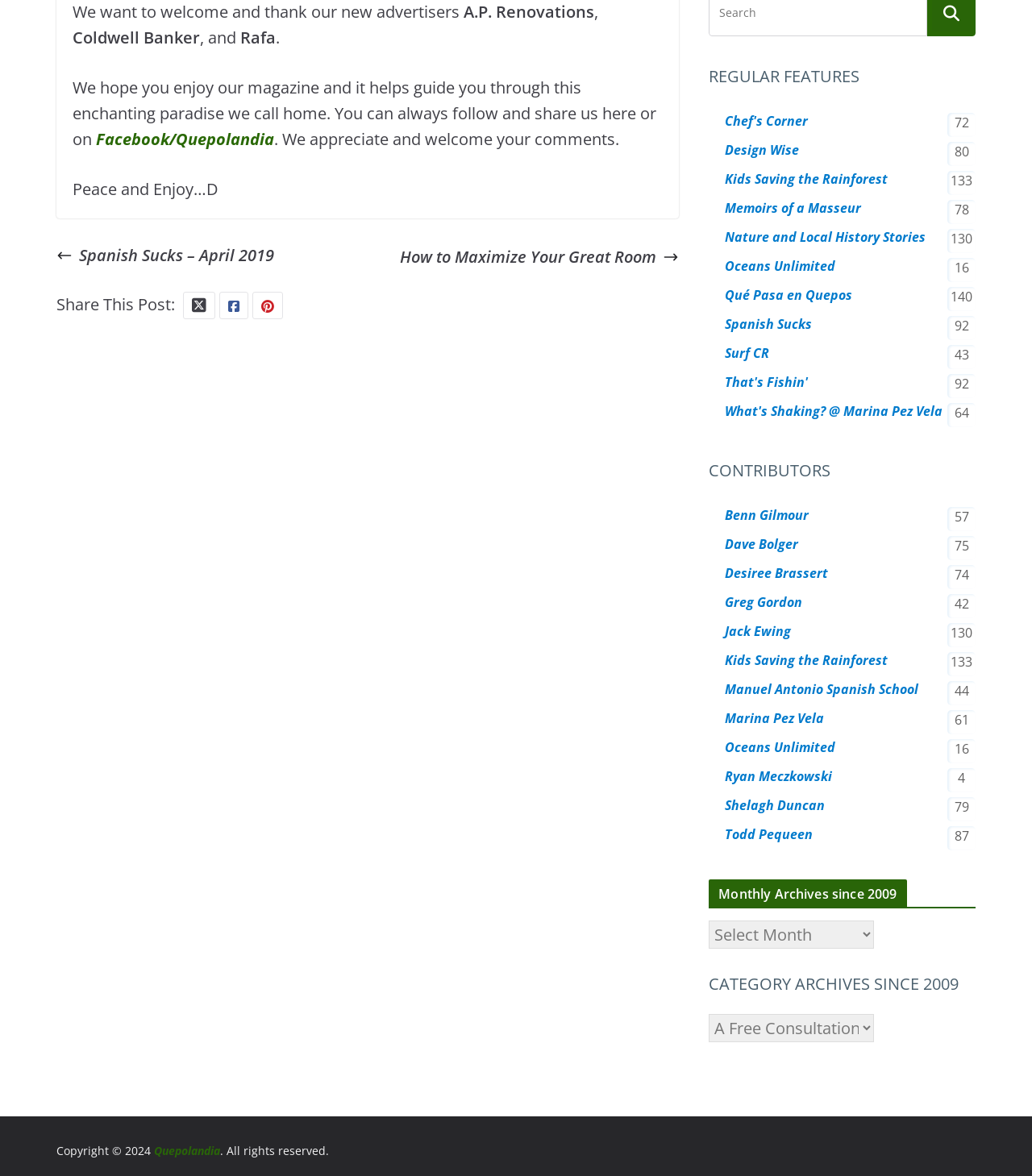Based on the element description "Facebook/Quepolandia", predict the bounding box coordinates of the UI element.

[0.093, 0.111, 0.244, 0.126]